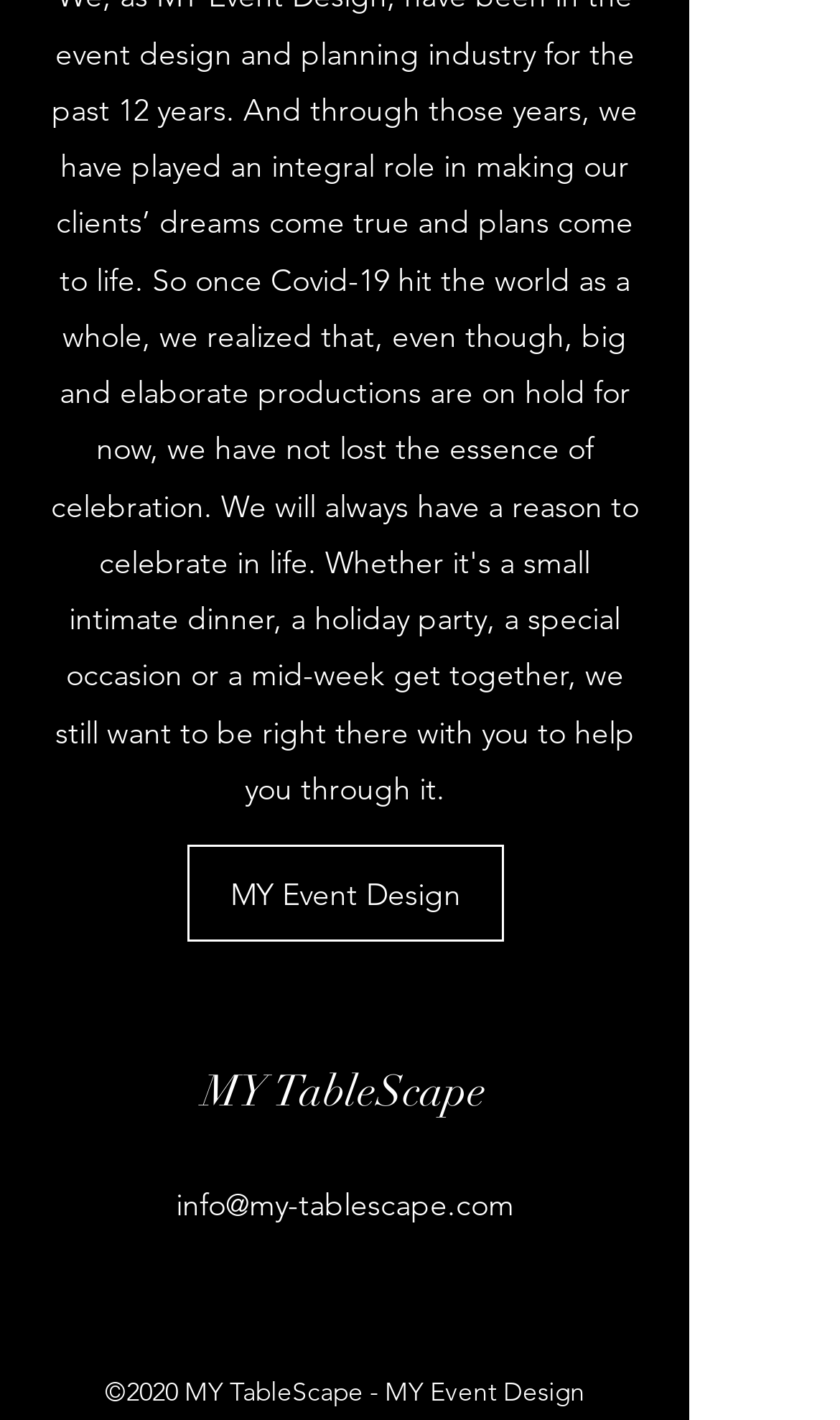Using the description "aria-label="Instagram"", predict the bounding box of the relevant HTML element.

[0.308, 0.901, 0.359, 0.931]